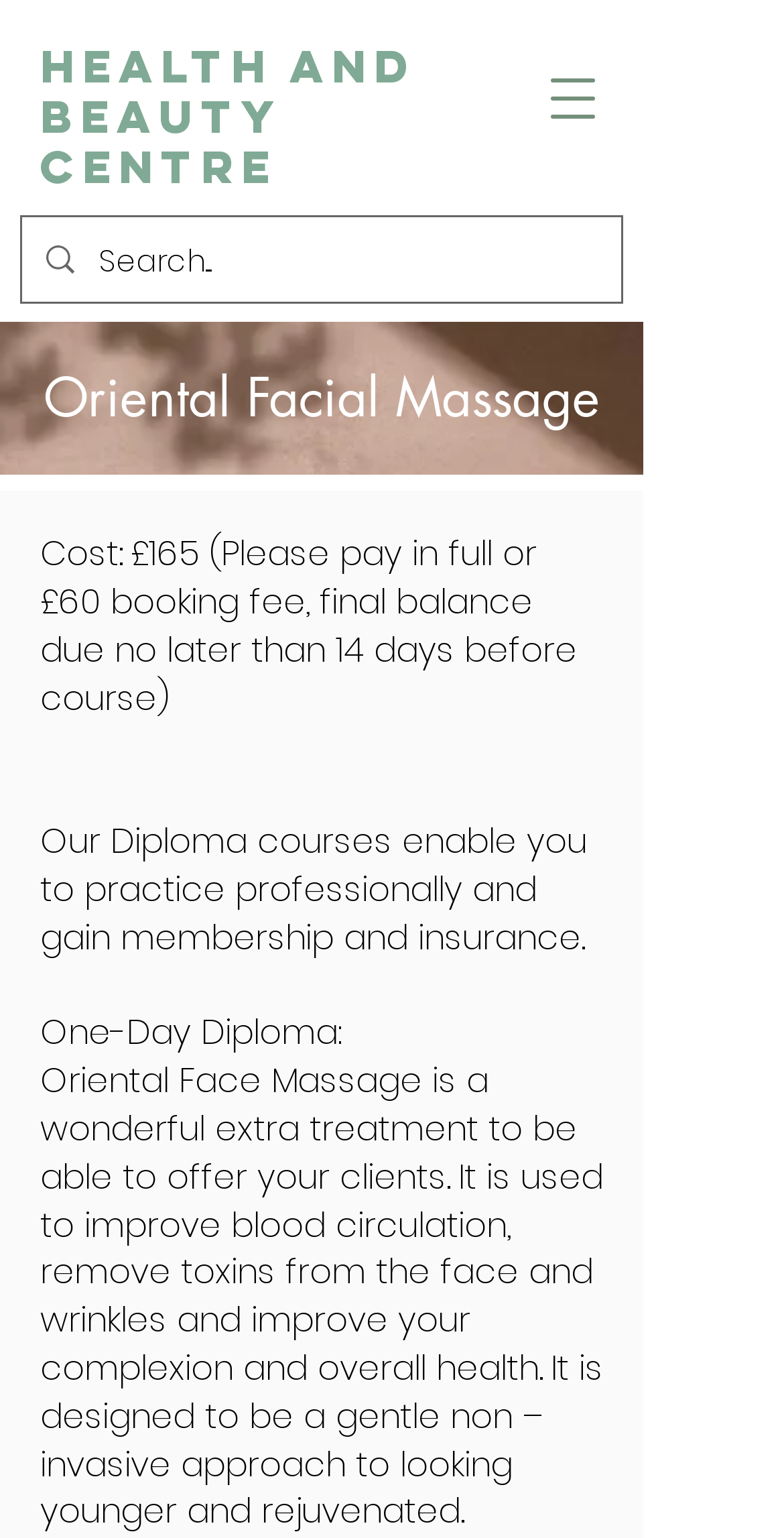What is the function of the button at the top right corner?
Please respond to the question thoroughly and include all relevant details.

The button at the top right corner of the webpage has a popup dialog, indicating that it is used to open a navigation menu.